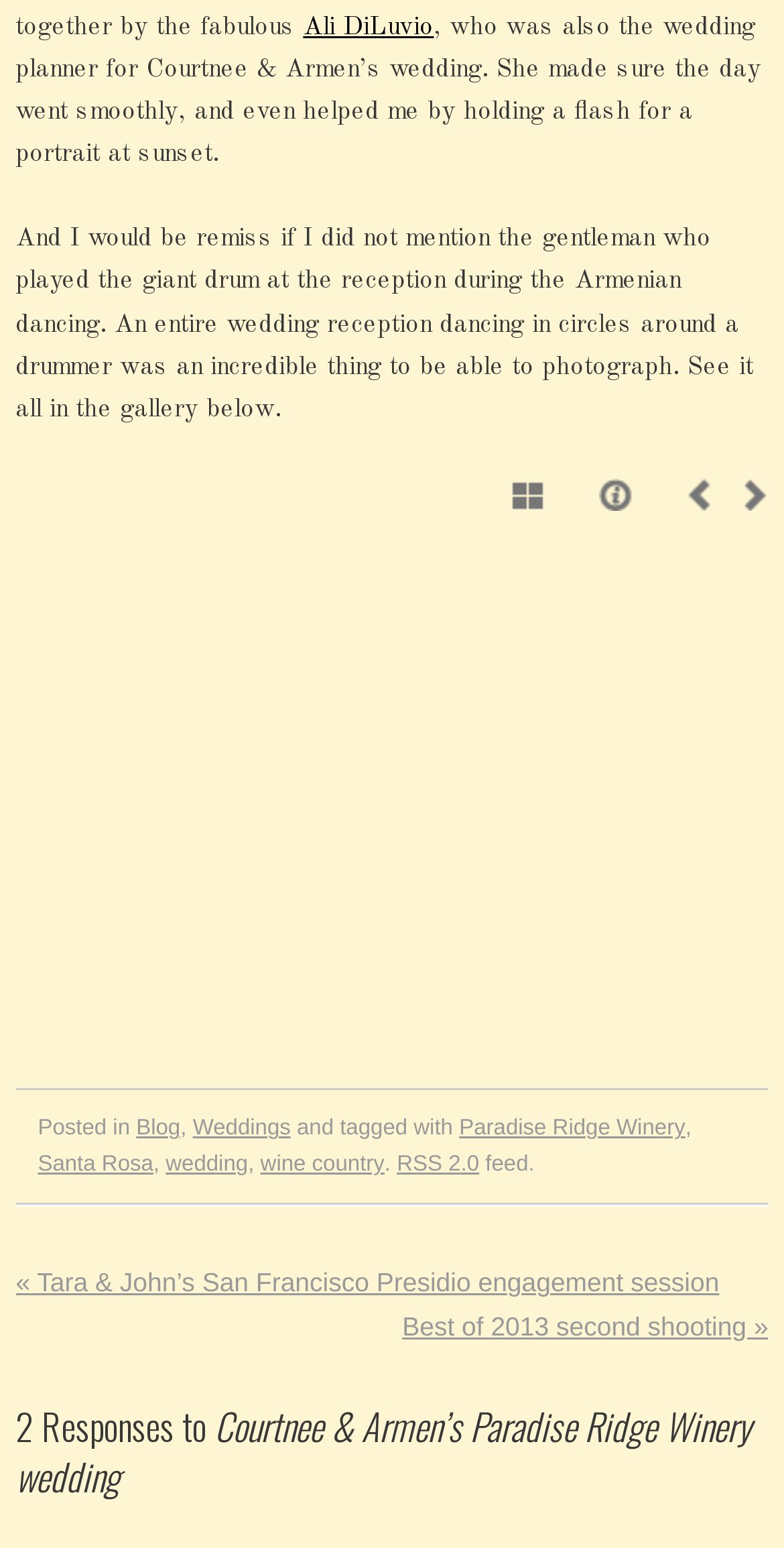Answer the question below using just one word or a short phrase: 
What is the location of the wedding?

Paradise Ridge Winery